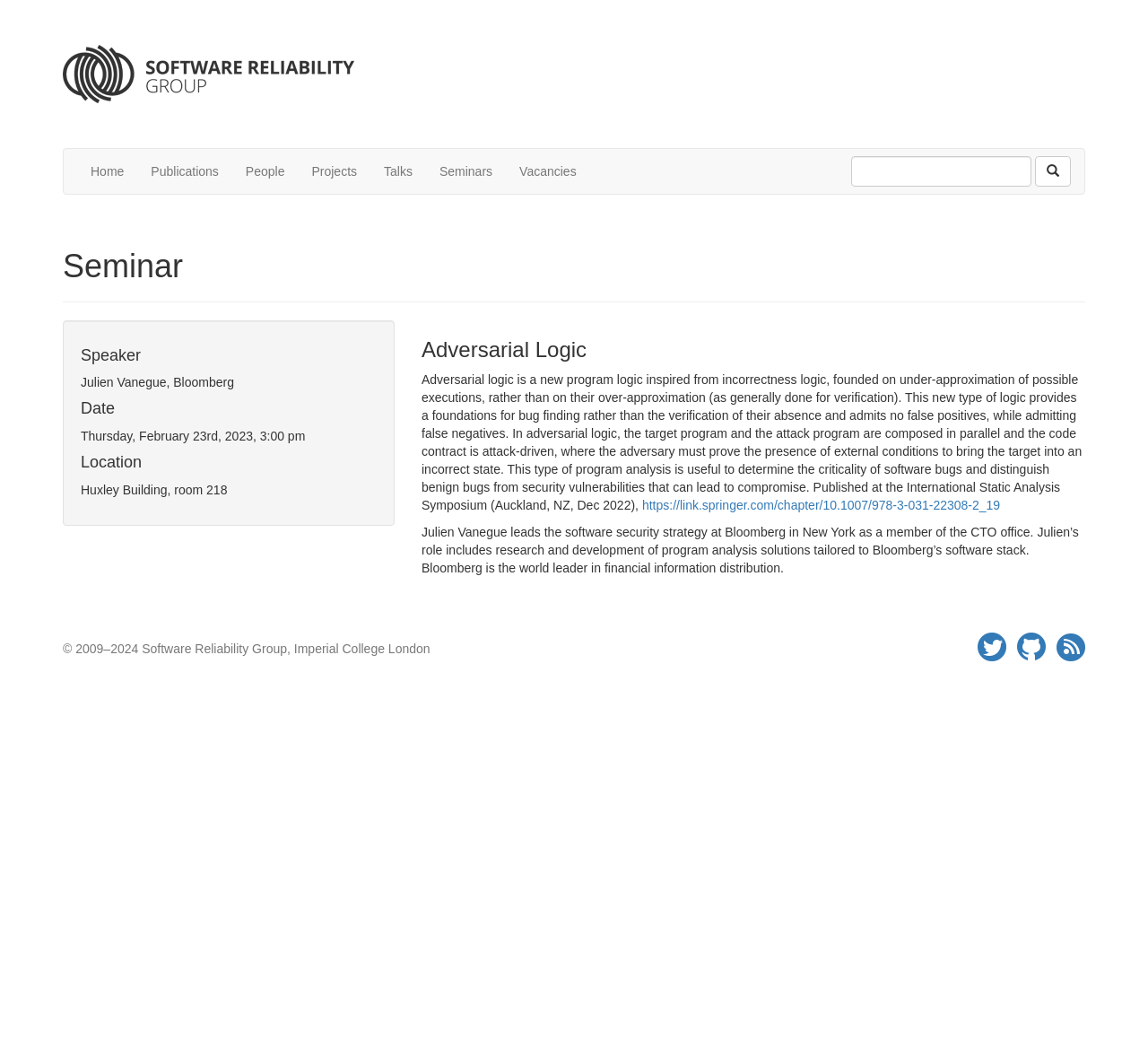What is the name of the research group?
Examine the webpage screenshot and provide an in-depth answer to the question.

The name of the research group can be found in the heading 'Research at Software Reliability Group' at the top of the webpage, which suggests that the webpage is about the research activities of the Software Reliability Group.